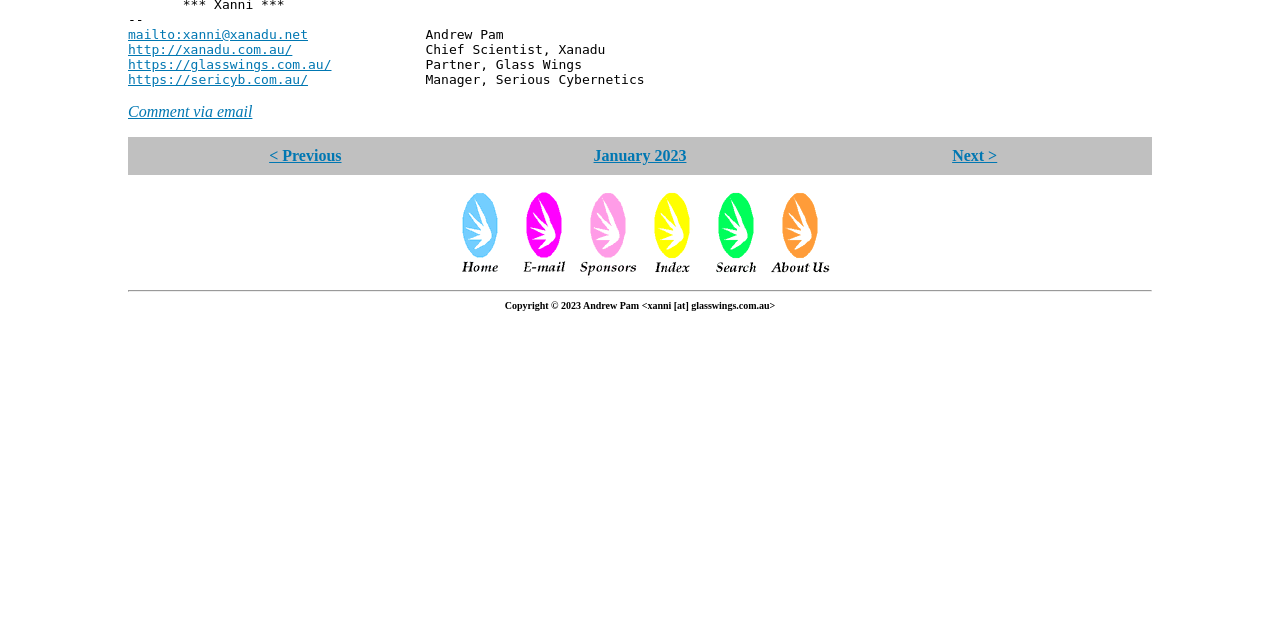Locate the bounding box coordinates of the UI element described by: "alt="Home"". The bounding box coordinates should consist of four float numbers between 0 and 1, i.e., [left, top, right, bottom].

[0.352, 0.413, 0.398, 0.439]